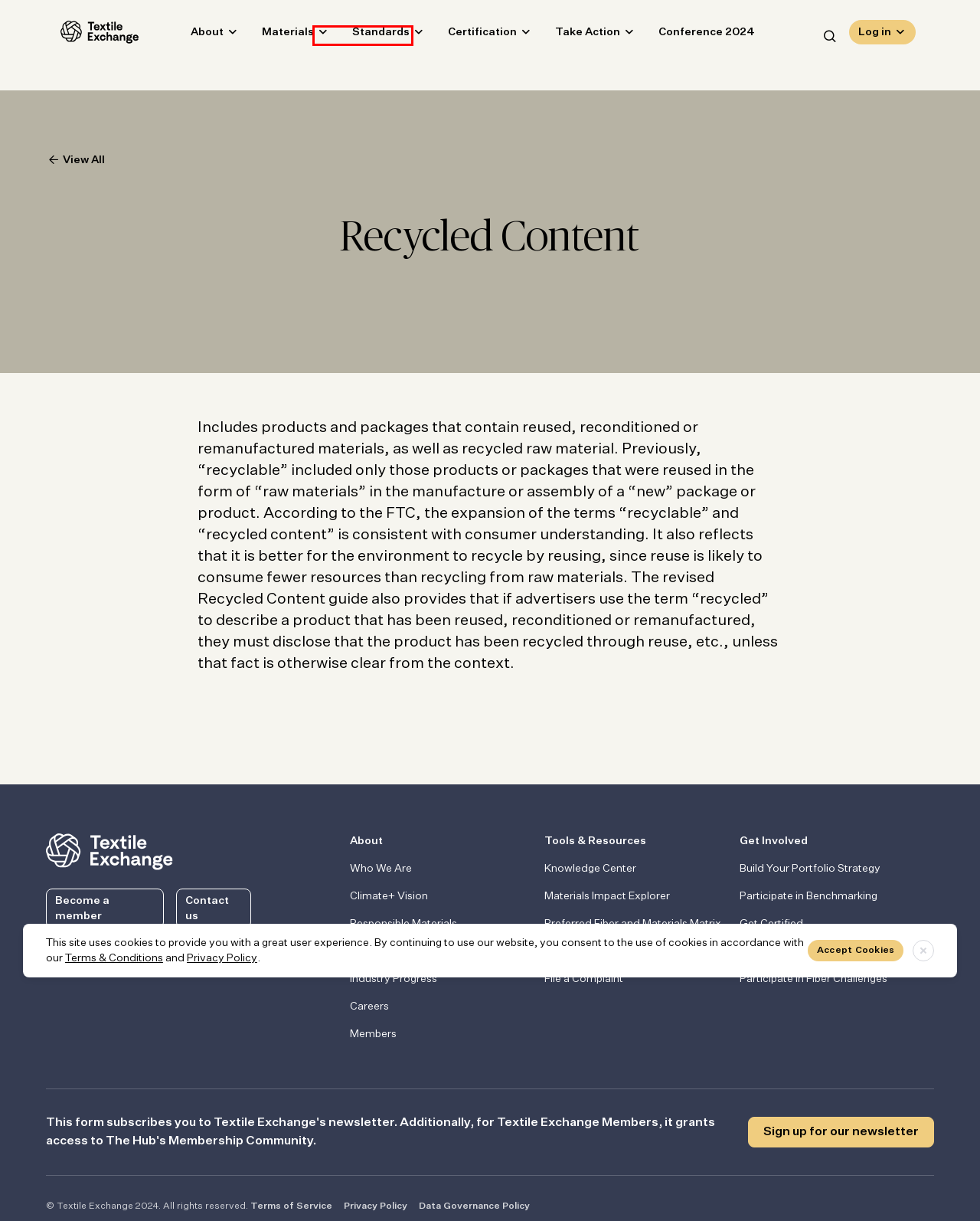Consider the screenshot of a webpage with a red bounding box around an element. Select the webpage description that best corresponds to the new page after clicking the element inside the red bounding box. Here are the candidates:
A. ​​Data Governance Policy​ ​​ - Textile Exchange
B. Materials Benchmark - Textile Exchange
C. Find a Certified Company - Textile Exchange
D. Textile Exchange - Newsletter & The Hub Subscription Form
E. Who We Are - Textile Exchange
F. Get Certified - Textile Exchange
G. Standards - Textile Exchange
H. Materials - Textile Exchange

G